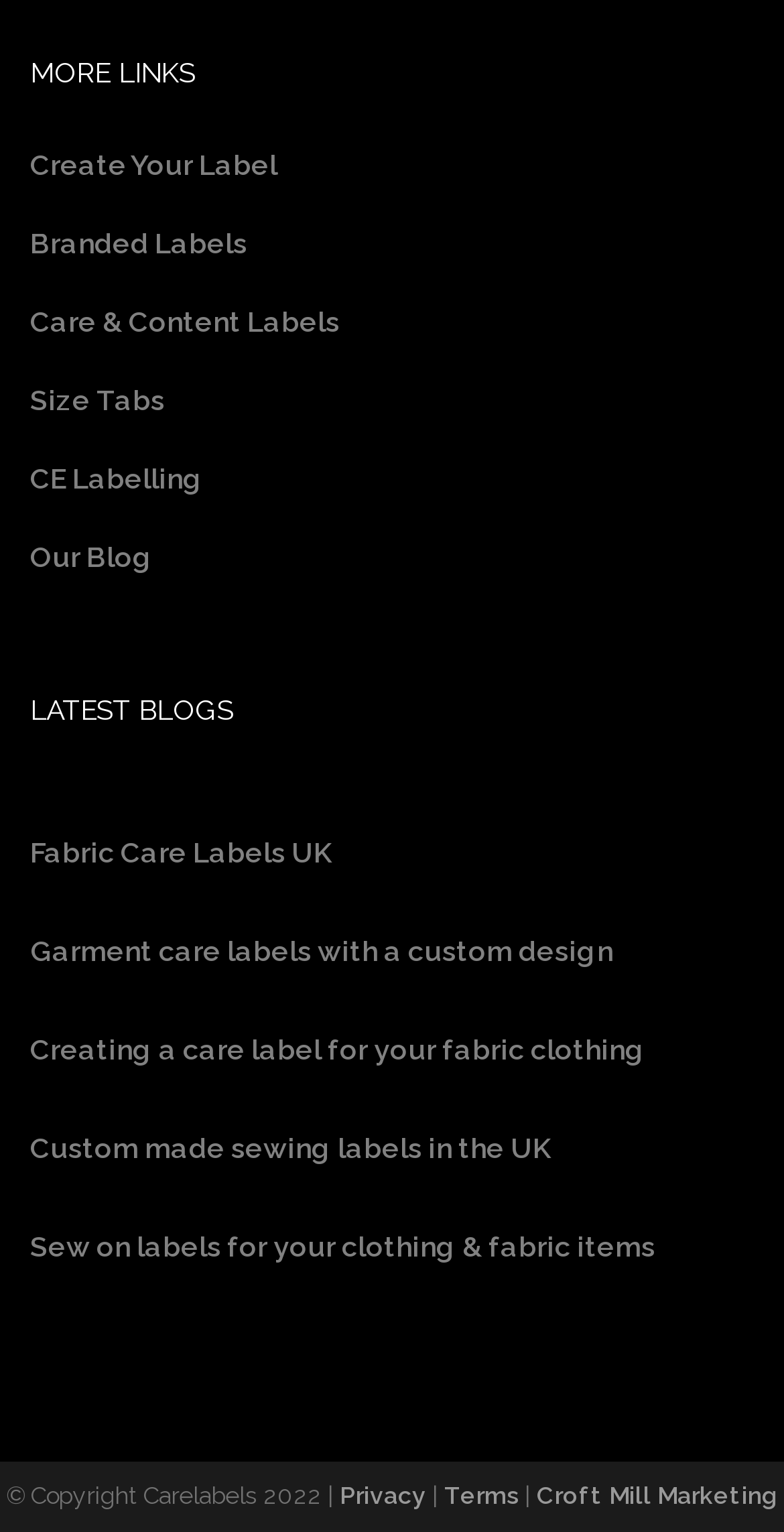Please identify the bounding box coordinates of the element that needs to be clicked to perform the following instruction: "Learn about custom made sewing labels".

[0.038, 0.733, 0.962, 0.767]